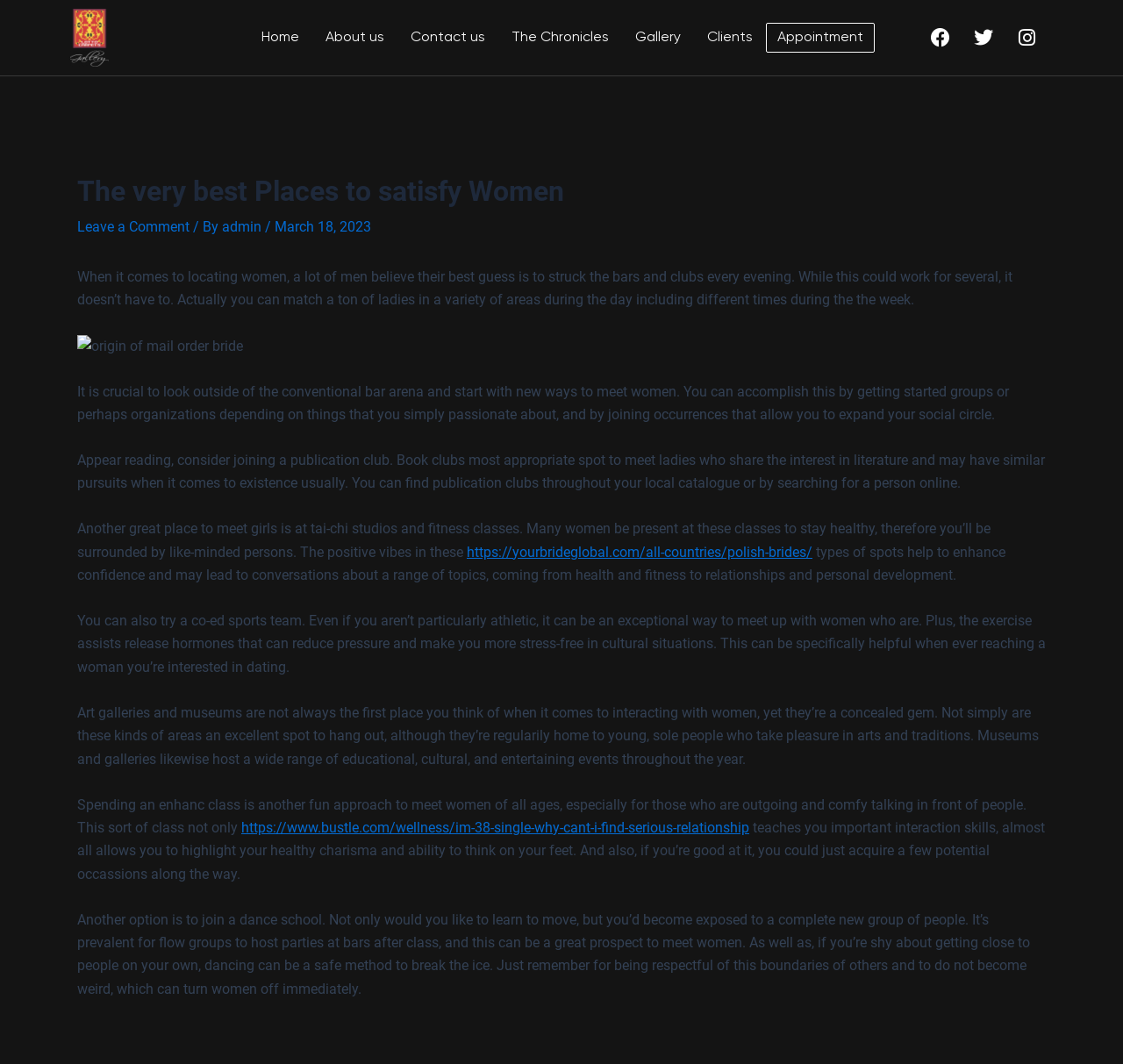From the given element description: "admin", find the bounding box for the UI element. Provide the coordinates as four float numbers between 0 and 1, in the order [left, top, right, bottom].

[0.198, 0.206, 0.236, 0.221]